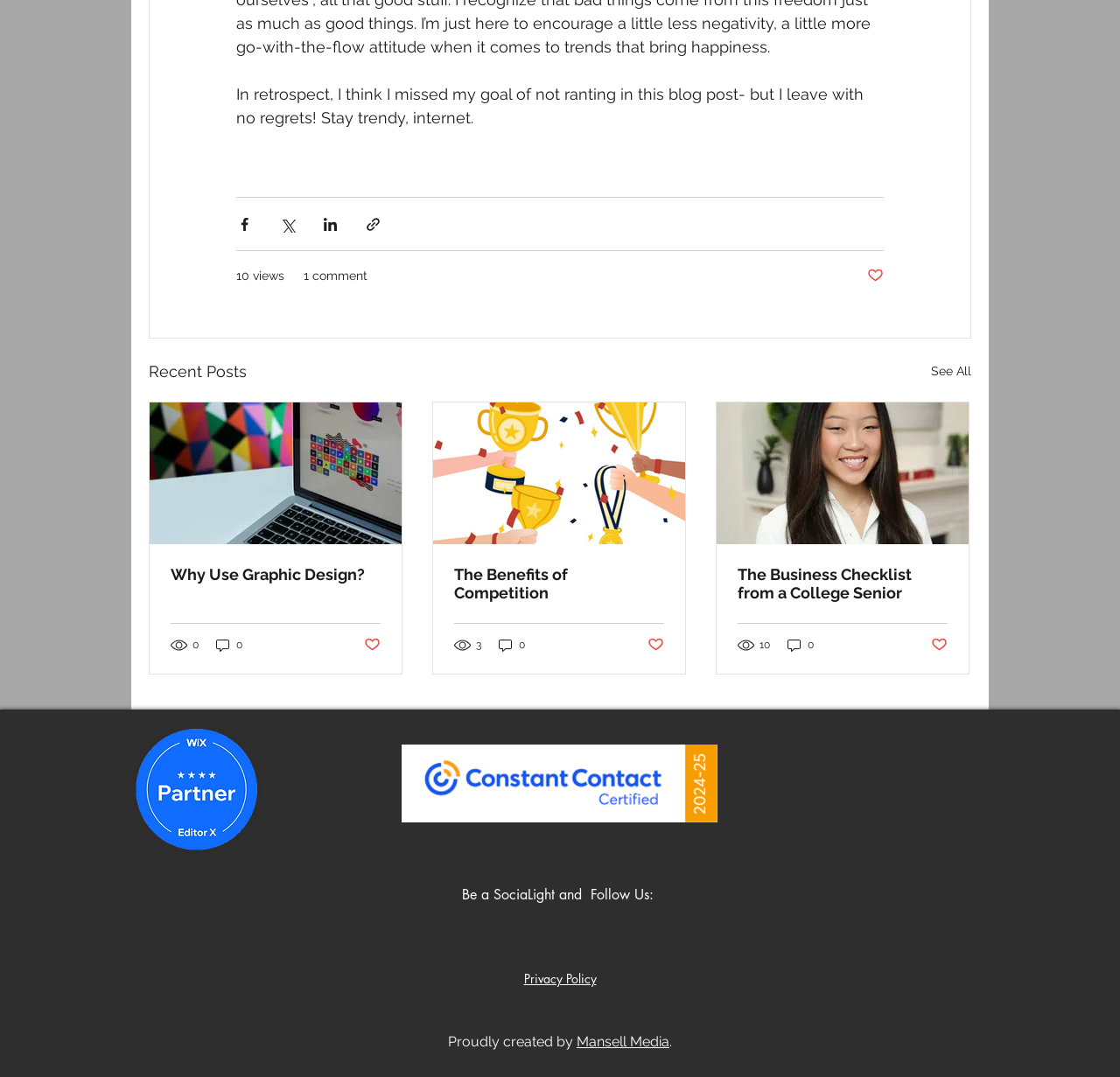Given the content of the image, can you provide a detailed answer to the question?
What is the name of the company that created this website?

The website has a link with the text 'Mansell Media' at the bottom, which is likely the name of the company that created the website.